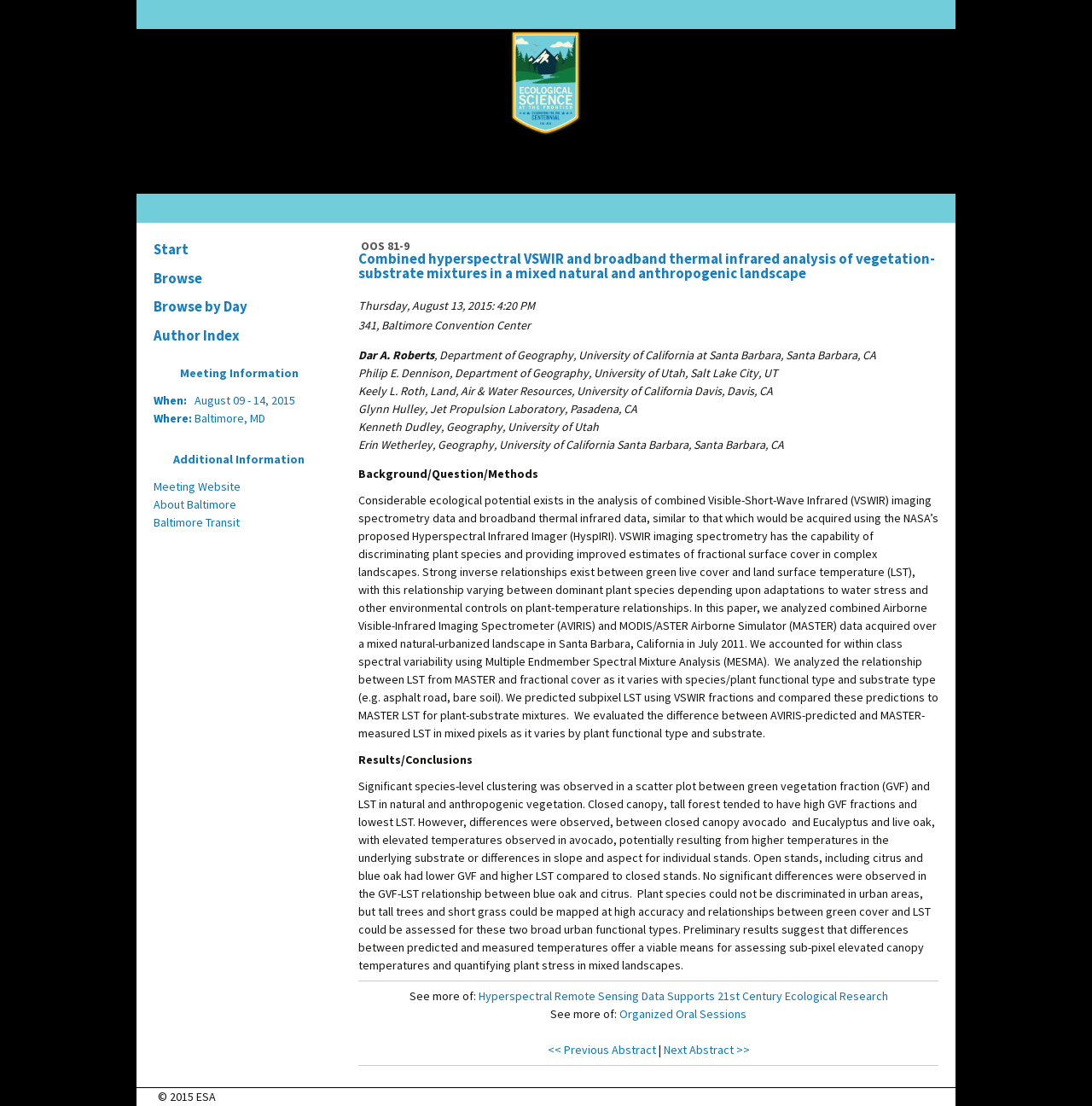By analyzing the image, answer the following question with a detailed response: What is the topic of the abstract?

I found the answer by reading the abstract text, which discusses the analysis of combined hyperspectral VSWIR and broadband thermal infrared data for vegetation-substrate mixtures in a mixed natural and anthropogenic landscape.